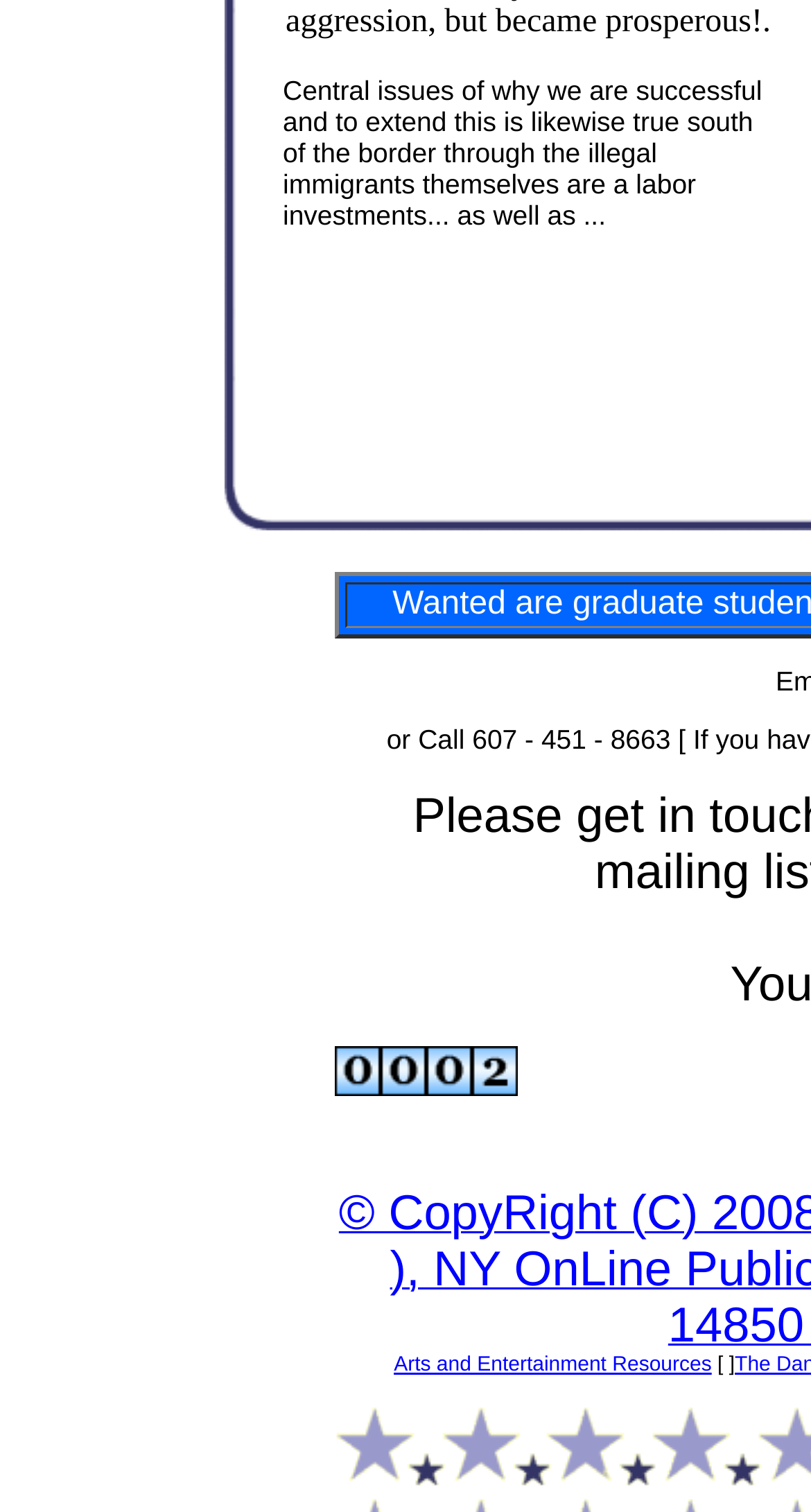Provide a short answer using a single word or phrase for the following question: 
What is the text of the link?

Arts and Entertainment Resources